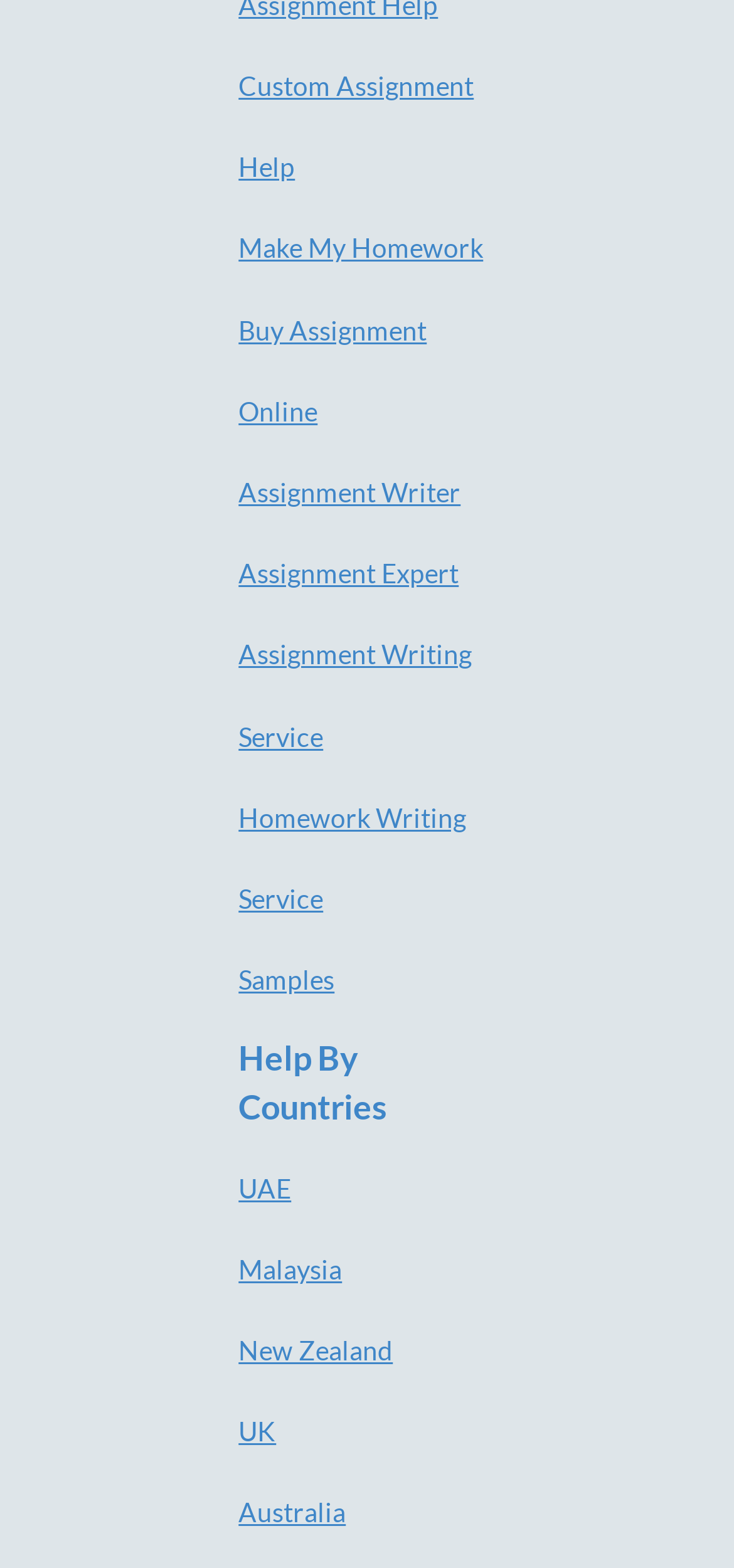Identify the bounding box coordinates for the element that needs to be clicked to fulfill this instruction: "Get help from an assignment writer". Provide the coordinates in the format of four float numbers between 0 and 1: [left, top, right, bottom].

[0.325, 0.304, 0.628, 0.324]